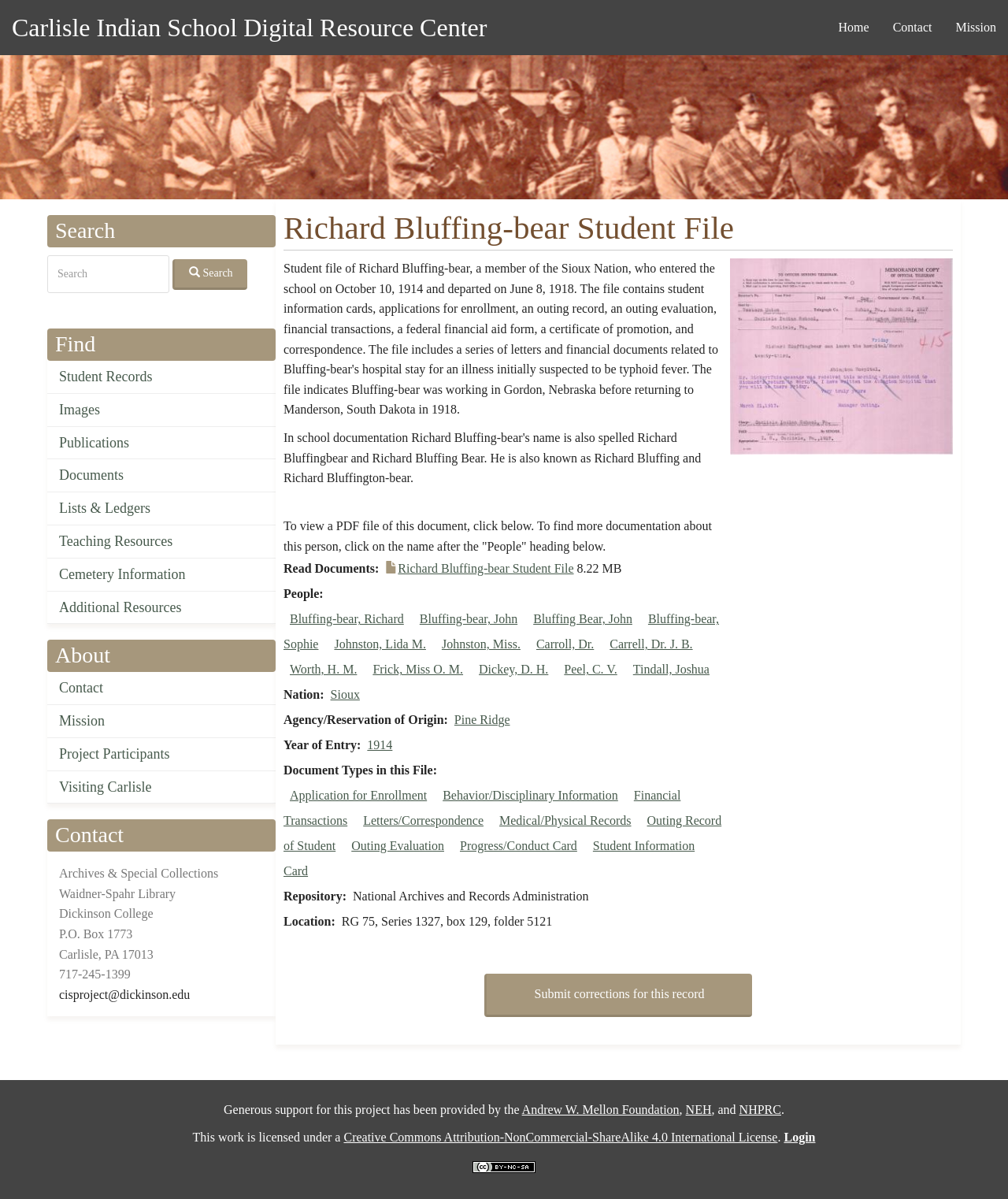Identify the coordinates of the bounding box for the element described below: "Frick, Miss O. M.". Return the coordinates as four float numbers between 0 and 1: [left, top, right, bottom].

[0.37, 0.553, 0.459, 0.564]